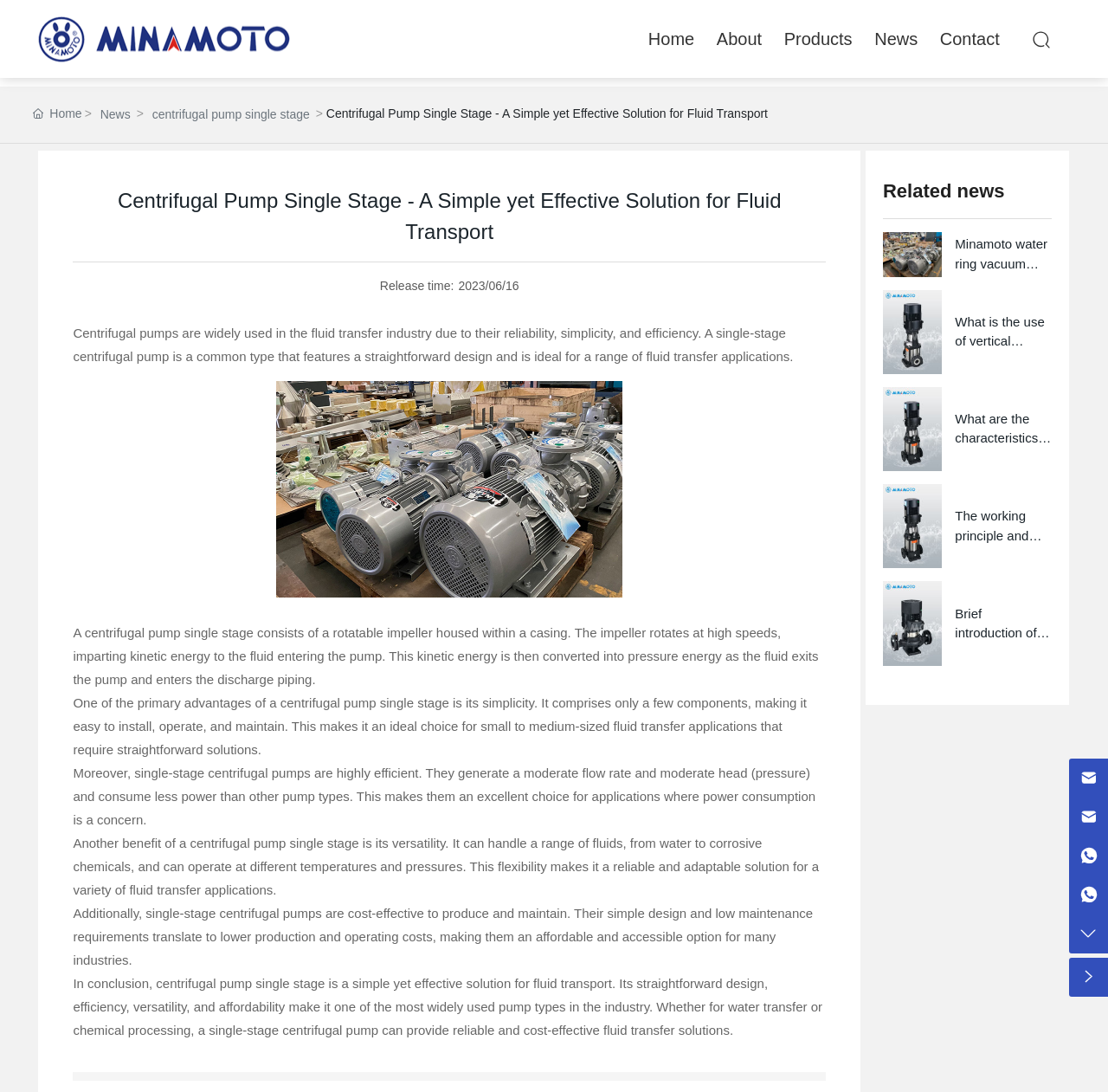Please find the bounding box coordinates of the element's region to be clicked to carry out this instruction: "Read the news about Minamoto water ring vacuum pump".

[0.797, 0.226, 0.85, 0.238]